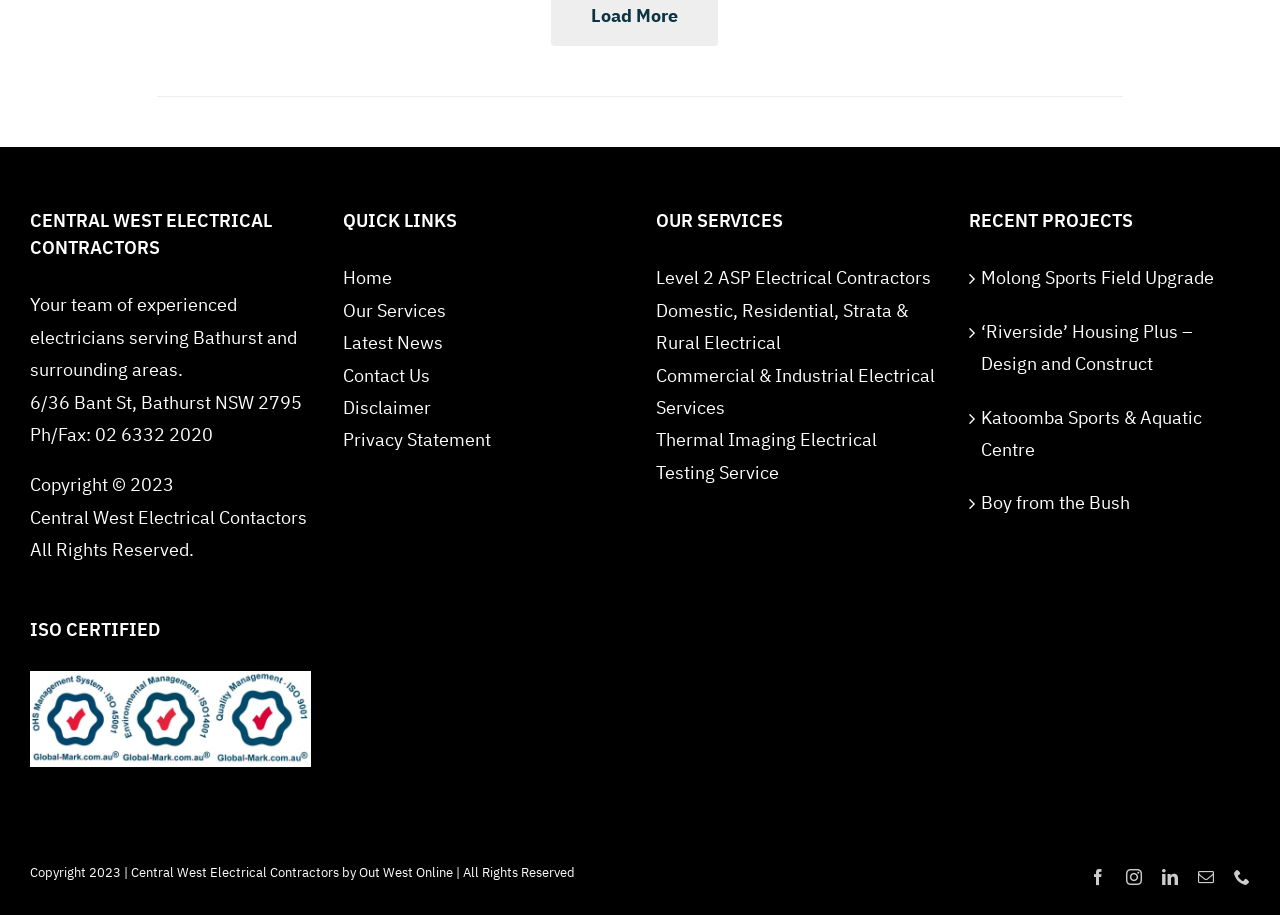Please determine the bounding box coordinates of the element's region to click in order to carry out the following instruction: "Click on Home". The coordinates should be four float numbers between 0 and 1, i.e., [left, top, right, bottom].

[0.268, 0.291, 0.306, 0.316]